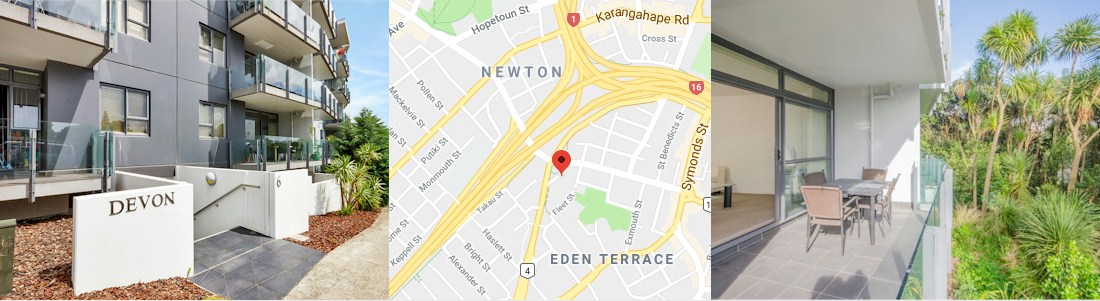Provide a thorough description of the image presented.

This image showcases "The Devon Apartments," offering a glimpse into modern urban living. The left section features the stylish entrance of the building, marked by the name "DEVON" prominently displayed, set amongst landscaped surroundings. Adjacent to the entrance, there’s a pathway leading into the complex, inviting prospective residents.

The center of the image displays a map indicating the location of the apartments in Eden Terrace, an inner-city neighborhood known for its vibrant community. The red marker highlights the precise location, making it easy for viewers to recognize its desired proximity to local amenities.

On the right, a cozy balcony is visible, furnished with a small dining table and chairs, perfect for relaxing or entertaining. The surrounding greenery can be seen beyond the glass barriers, providing a tranquil escape from the city buzz and enhancing the apartment’s appeal as a quiet and comfortable place to live. This combination of elements illustrates the ideal blend of convenience, comfort, and style that The Devon Apartments offer to its residents.